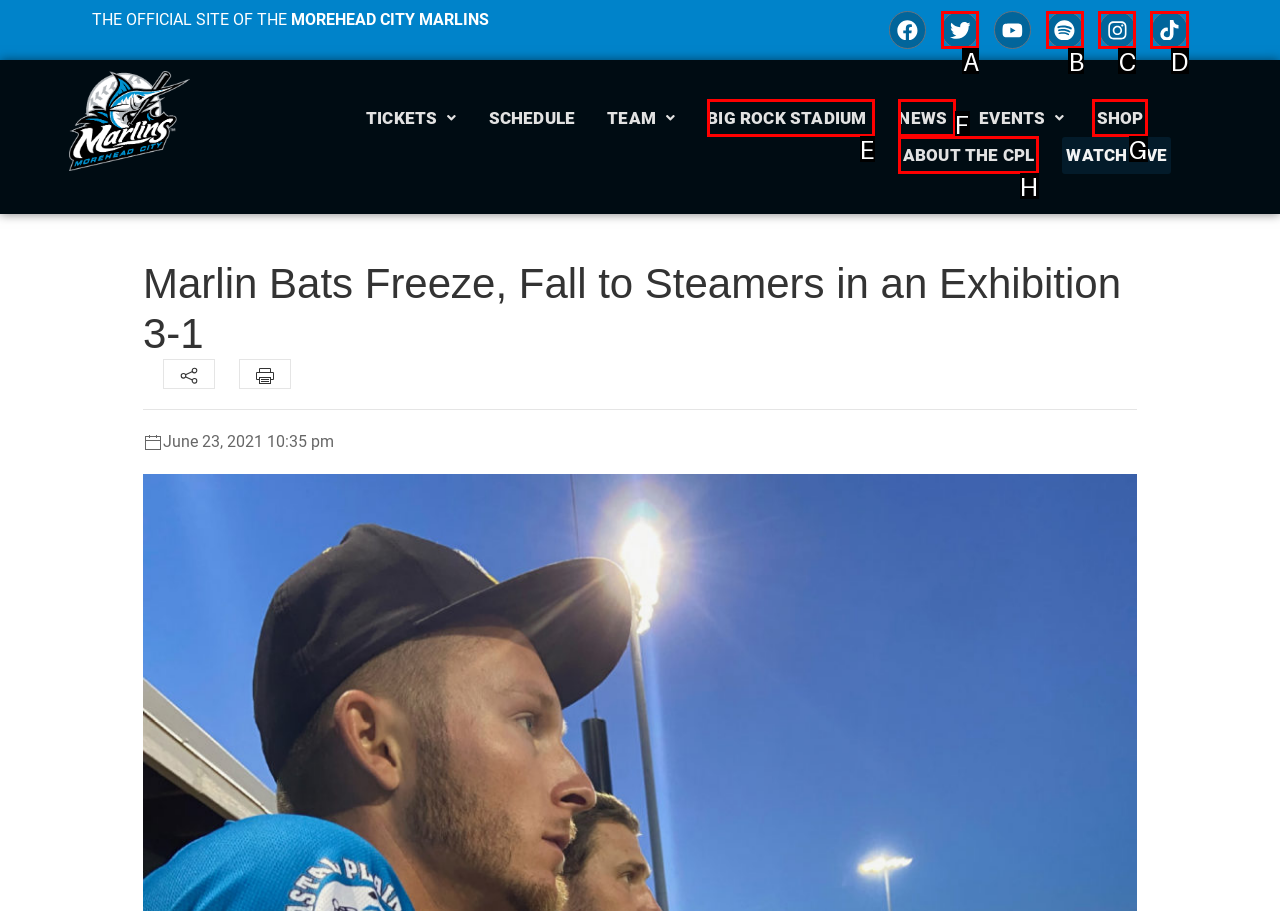Identify the option that best fits this description: Kim Anderson
Answer with the appropriate letter directly.

None